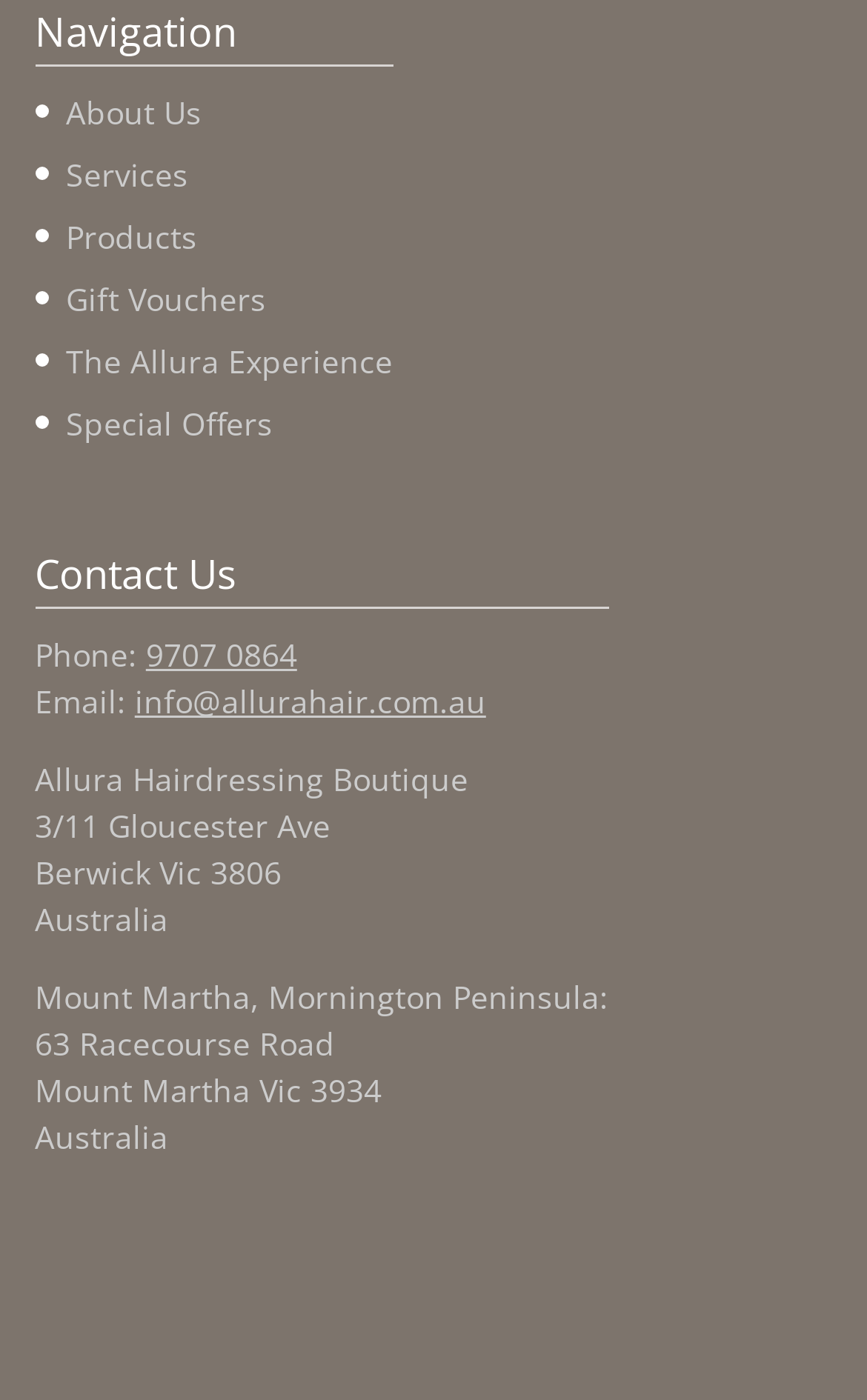Give a short answer using one word or phrase for the question:
What is the name of the road where Allura Hairdressing Boutique is located in Mount Martha?

Racecourse Road